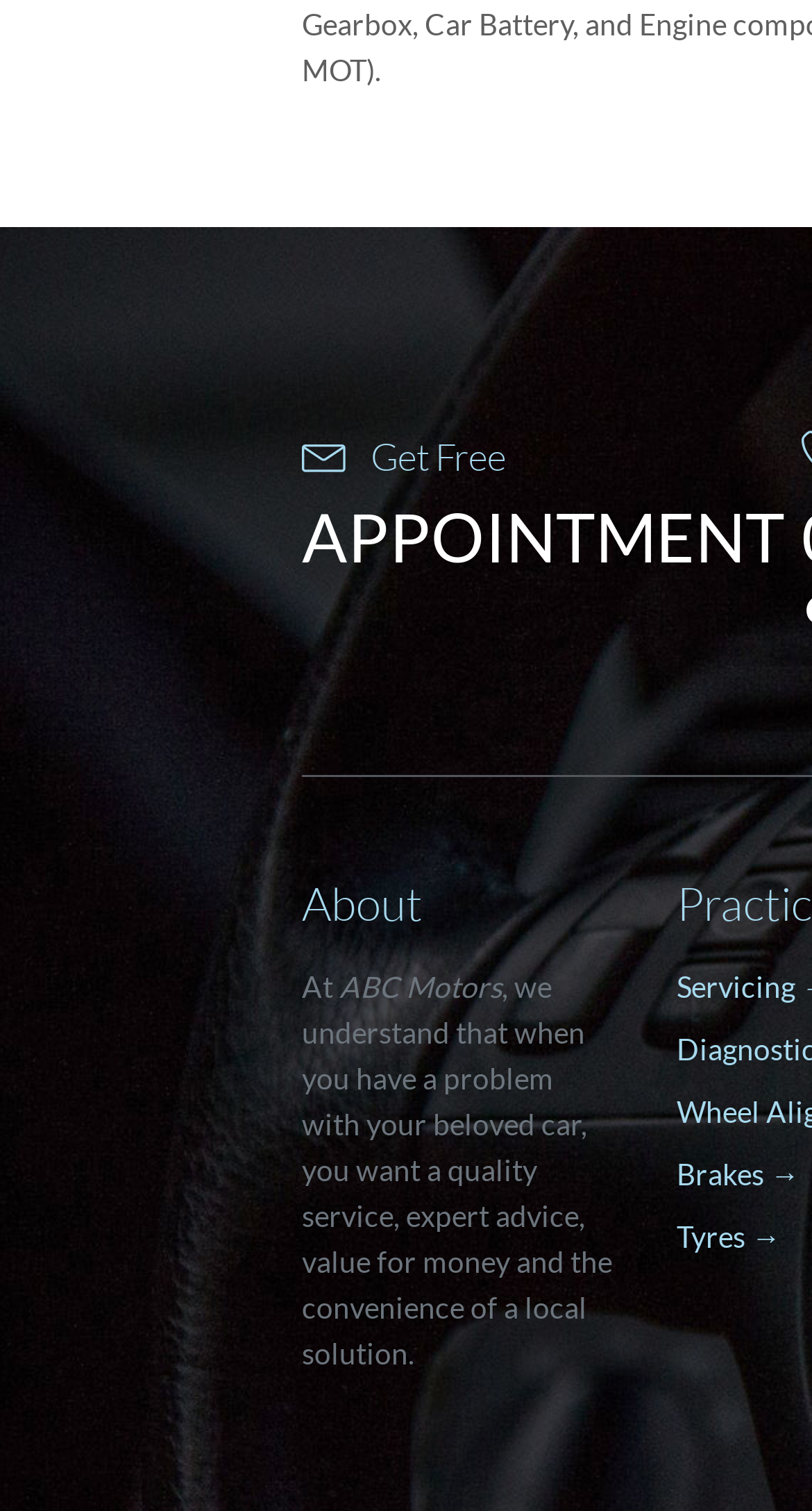Give a one-word or short phrase answer to this question: 
What are the two services mentioned on the webpage?

Brakes and Tyres